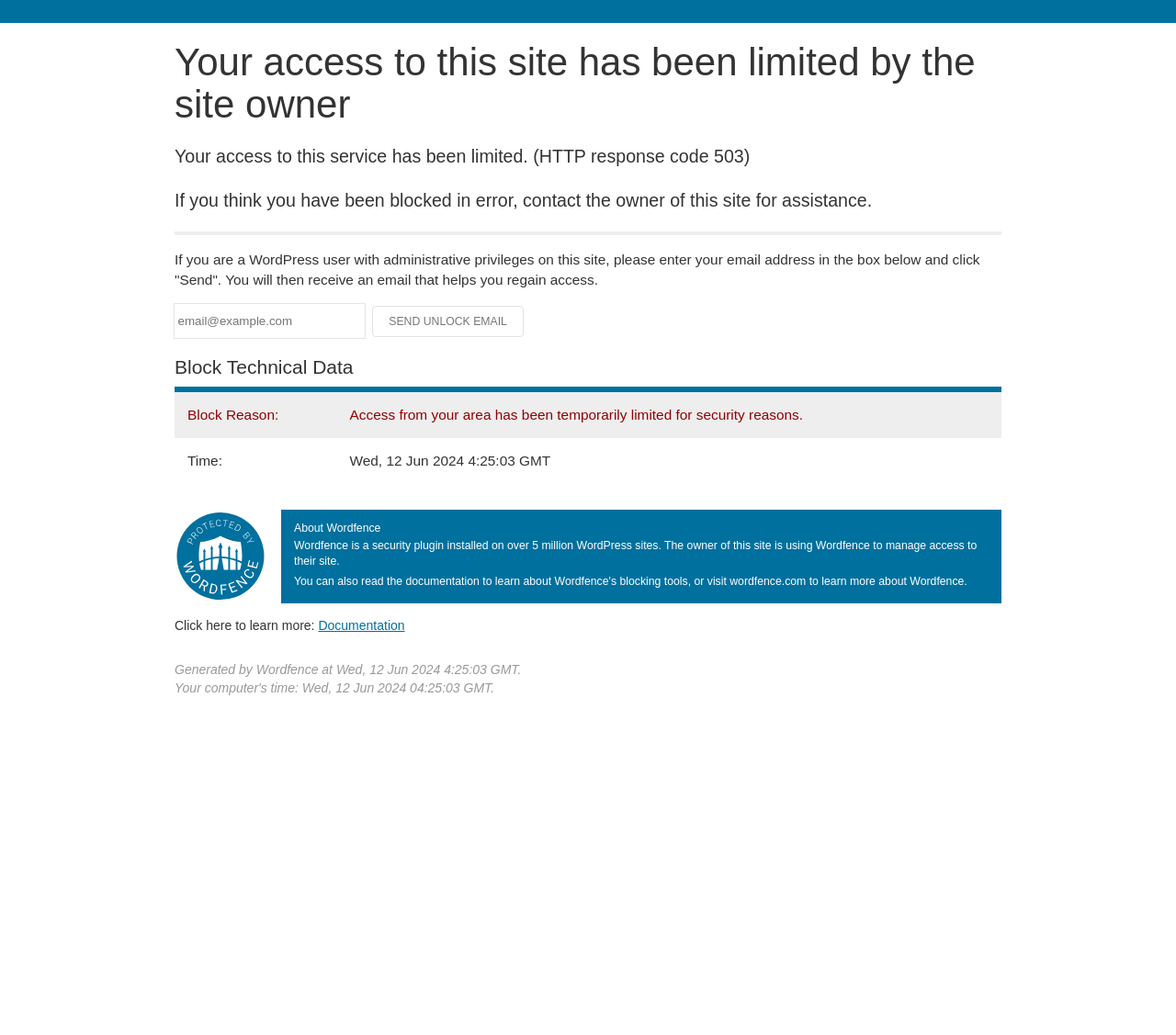What is the action that can be taken to learn more about Wordfence?
Based on the image, answer the question with as much detail as possible.

The action that can be taken to learn more about Wordfence is to click the link 'Documentation' mentioned in the text 'Click here to learn more:', which is likely to provide more information about Wordfence.